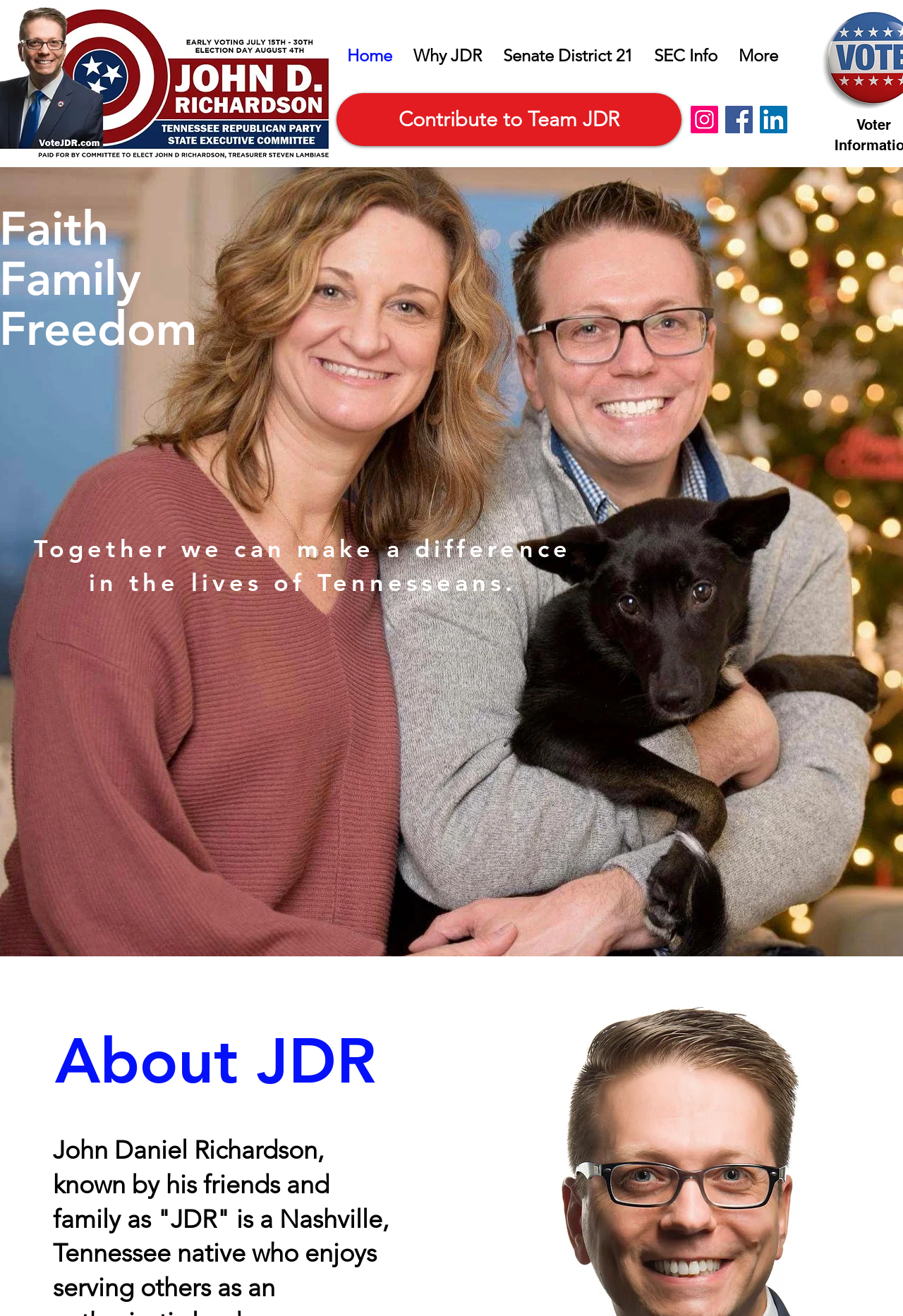Please find the bounding box coordinates of the section that needs to be clicked to achieve this instruction: "Learn more about JDR".

[0.061, 0.769, 0.44, 0.837]